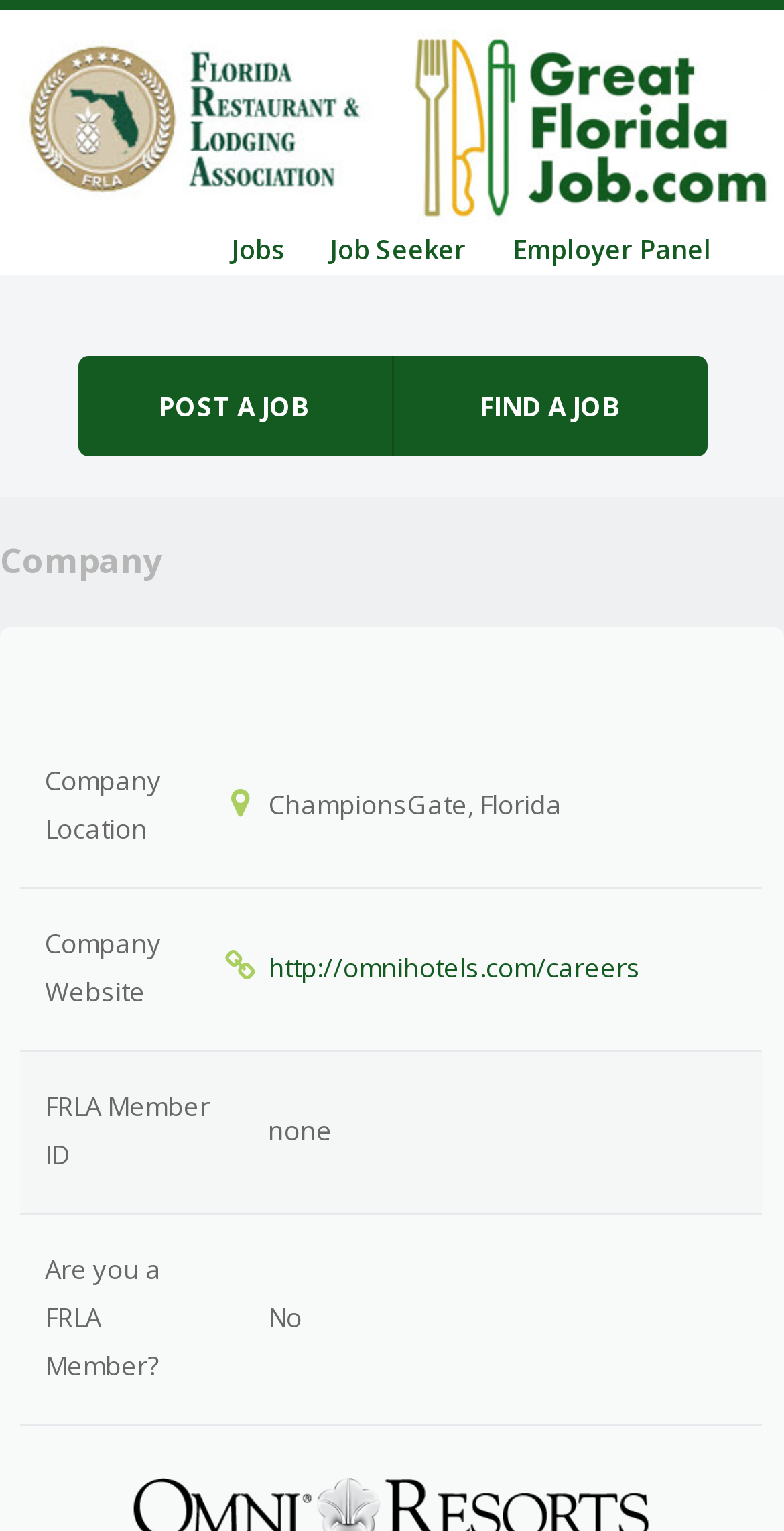What is the company location?
Please provide a comprehensive and detailed answer to the question.

I found the company location by looking at the 'Company' section, where there is a table with rows containing company information. In the first row, the cell on the right side contains the text ' ChampionsGate, Florida', which indicates the company location.